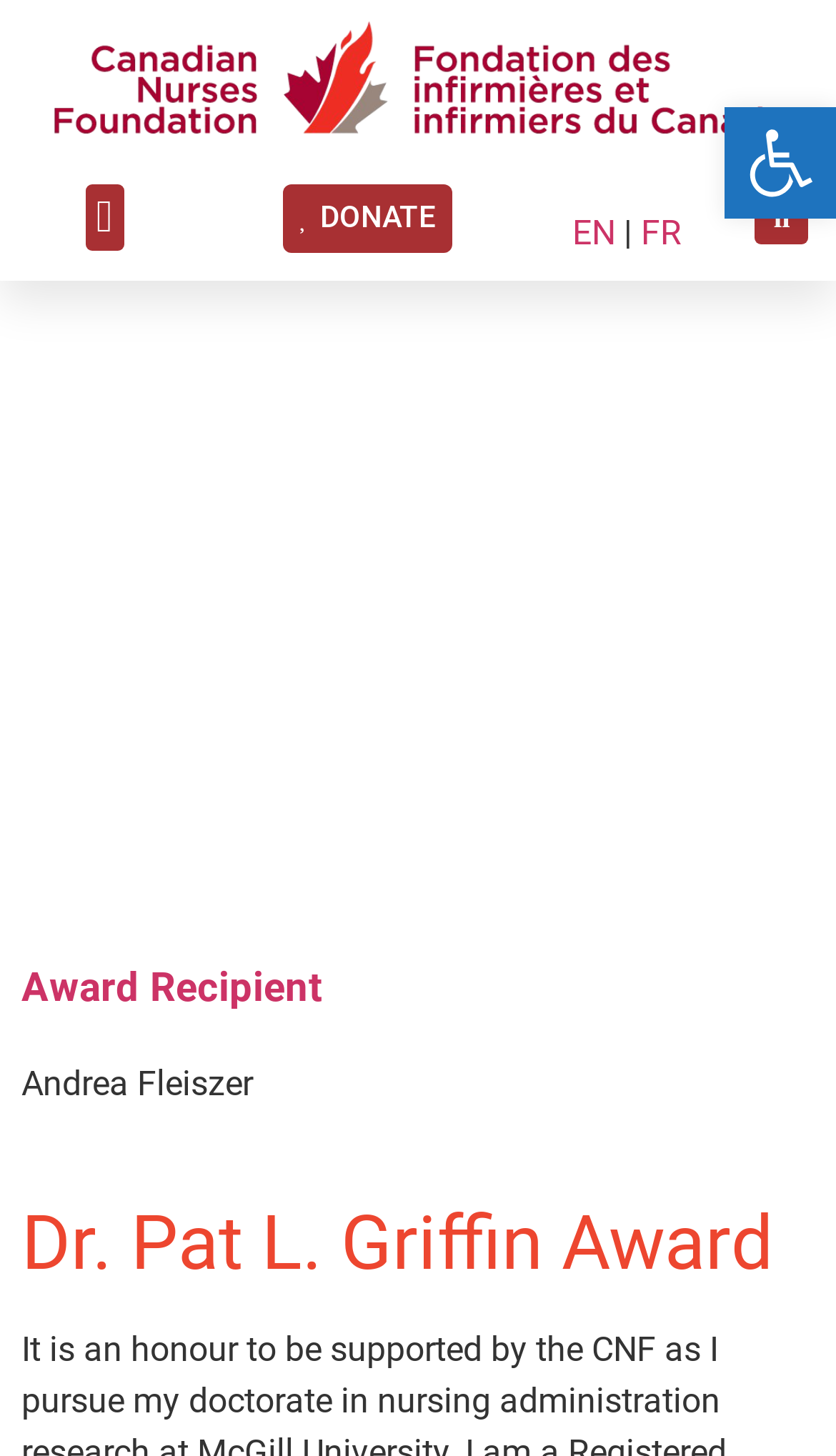Give the bounding box coordinates for this UI element: "Open toolbar Accessibility Tools". The coordinates should be four float numbers between 0 and 1, arranged as [left, top, right, bottom].

[0.867, 0.074, 1.0, 0.15]